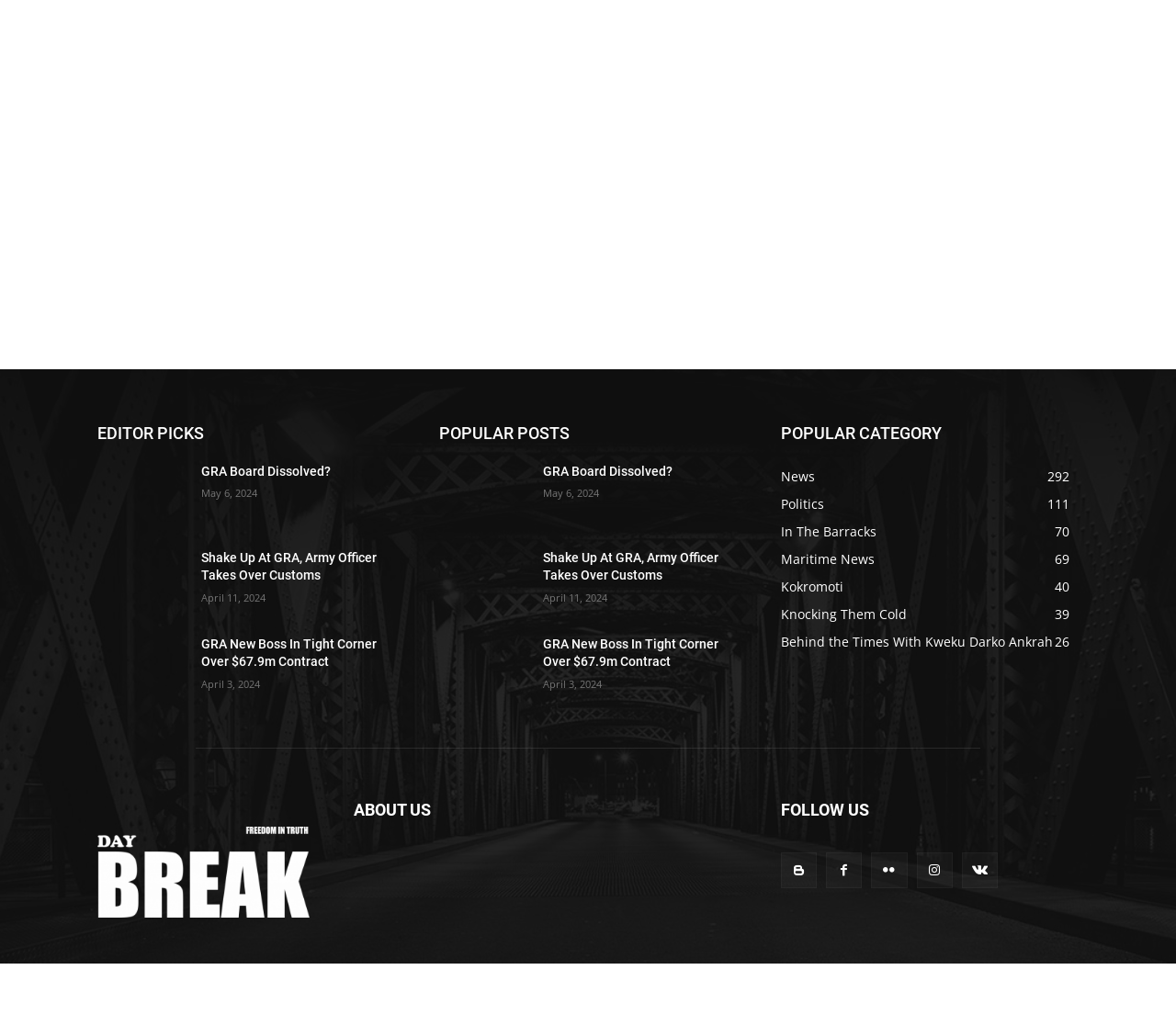Respond to the question with just a single word or phrase: 
How many popular categories are listed?

6